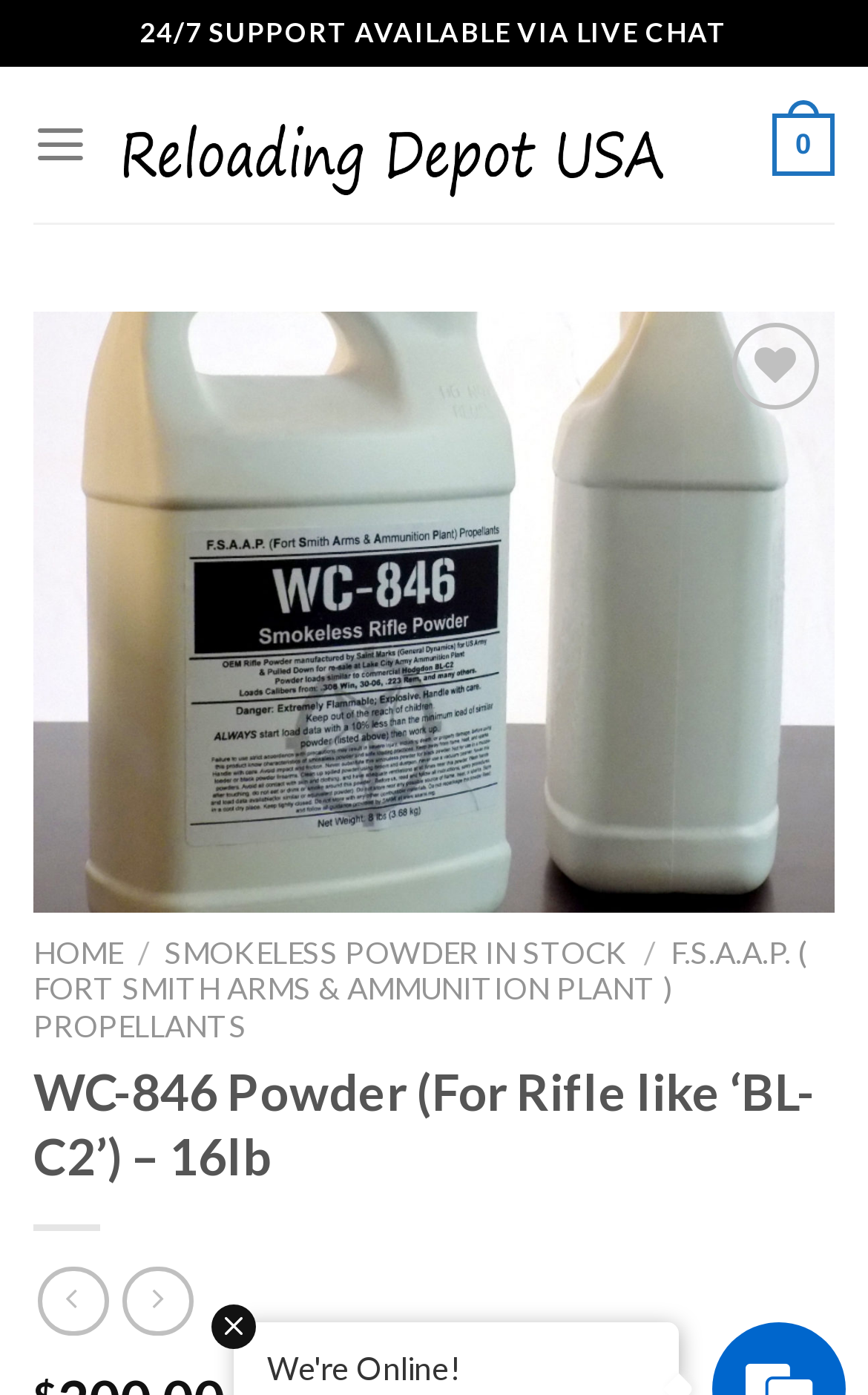Answer this question using a single word or a brief phrase:
What is the name of the powder on this webpage?

WC-846 Powder